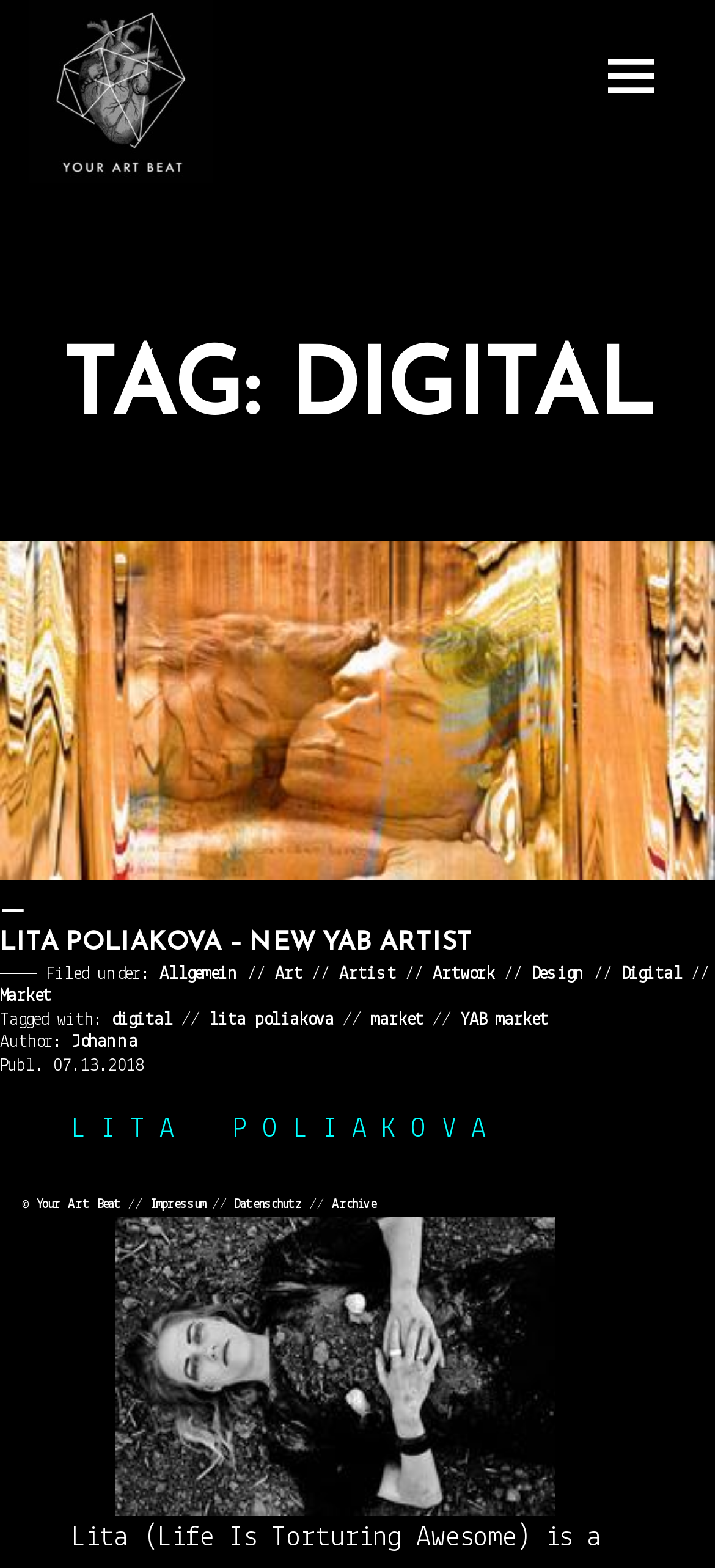Please locate the bounding box coordinates of the element that should be clicked to achieve the given instruction: "Visit the 'LITA POLIAKOVA – NEW YAB ARTIST' page".

[0.0, 0.592, 0.662, 0.61]